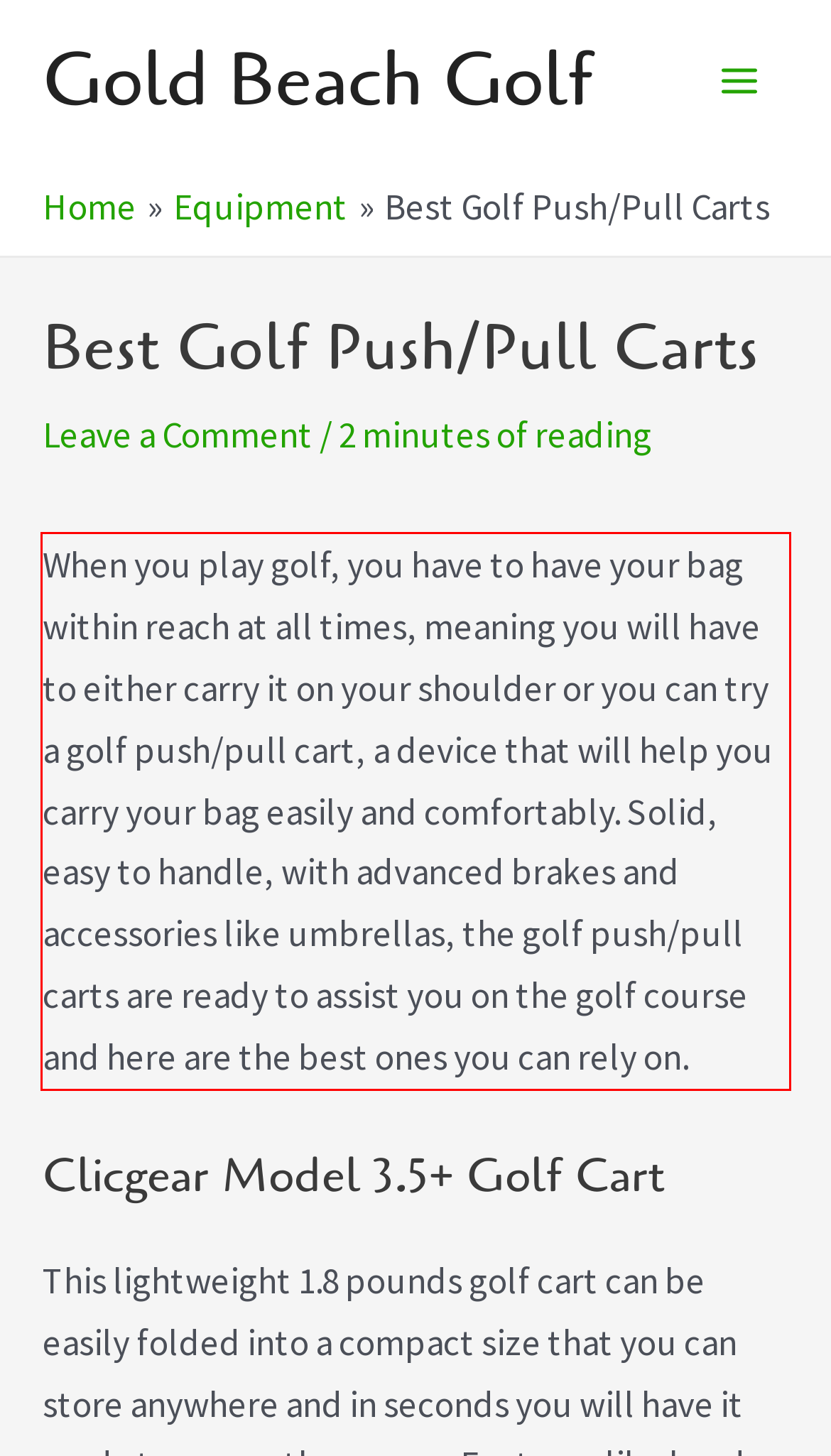You are given a screenshot showing a webpage with a red bounding box. Perform OCR to capture the text within the red bounding box.

When you play golf, you have to have your bag within reach at all times, meaning you will have to either carry it on your shoulder or you can try a golf push/pull cart, a device that will help you carry your bag easily and comfortably. Solid, easy to handle, with advanced brakes and accessories like umbrellas, the golf push/pull carts are ready to assist you on the golf course and here are the best ones you can rely on.